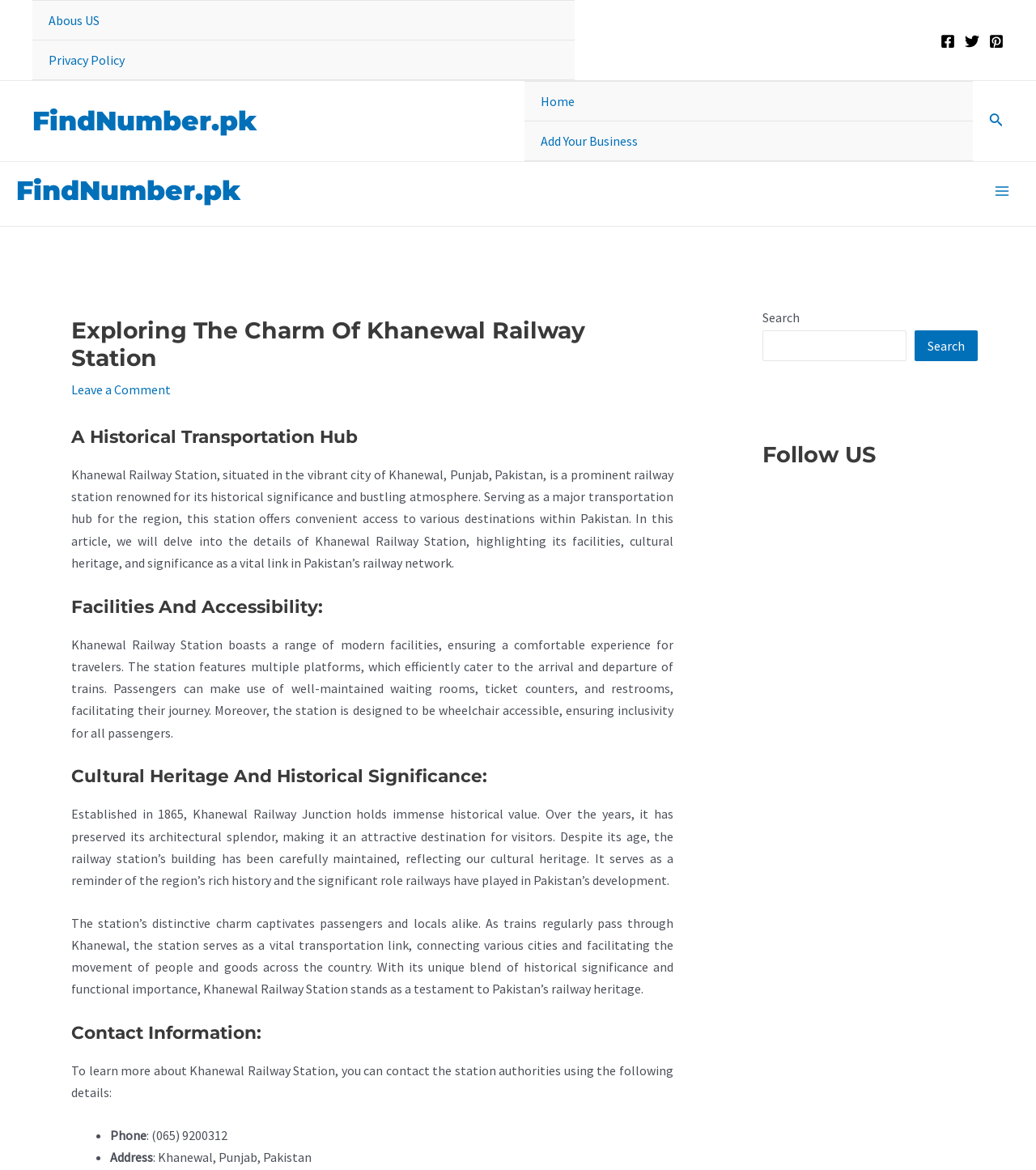Describe all the key features of the webpage in detail.

The webpage is about exploring the charm of Khanewal Railway Station, highlighting its facilities, cultural heritage, and significance as a vital link in Pakistan's railway network. 

At the top left of the page, there is a navigation menu with links to "About Us" and "Privacy Policy". On the top right, there are social media links to Facebook, Twitter, and Pinterest, each accompanied by an image. 

Below the social media links, there is a search icon link with an image, and a link to "FindNumber.pk". On the top right corner, there is a main menu button with an image.

The main content of the page is divided into sections, each with a heading. The first section has a heading "Exploring The Charm Of Khanewal Railway Station" and a link to "Leave a Comment". 

The next section has a heading "A Historical Transportation Hub" and a paragraph of text describing Khanewal Railway Station's historical significance and bustling atmosphere. 

The following sections have headings "Facilities And Accessibility:", "Cultural Heritage And Historical Significance:", and "Contact Information:". Each section has a paragraph of text describing the respective topic. 

On the right side of the page, there are three complementary sections. The first section has a search box with a button and a label "Search". The second section has a heading "Follow US". The third section has an iframe with an advertisement.

There are a total of 5 images on the page, including the social media icons, the search icon, and the main menu button image.